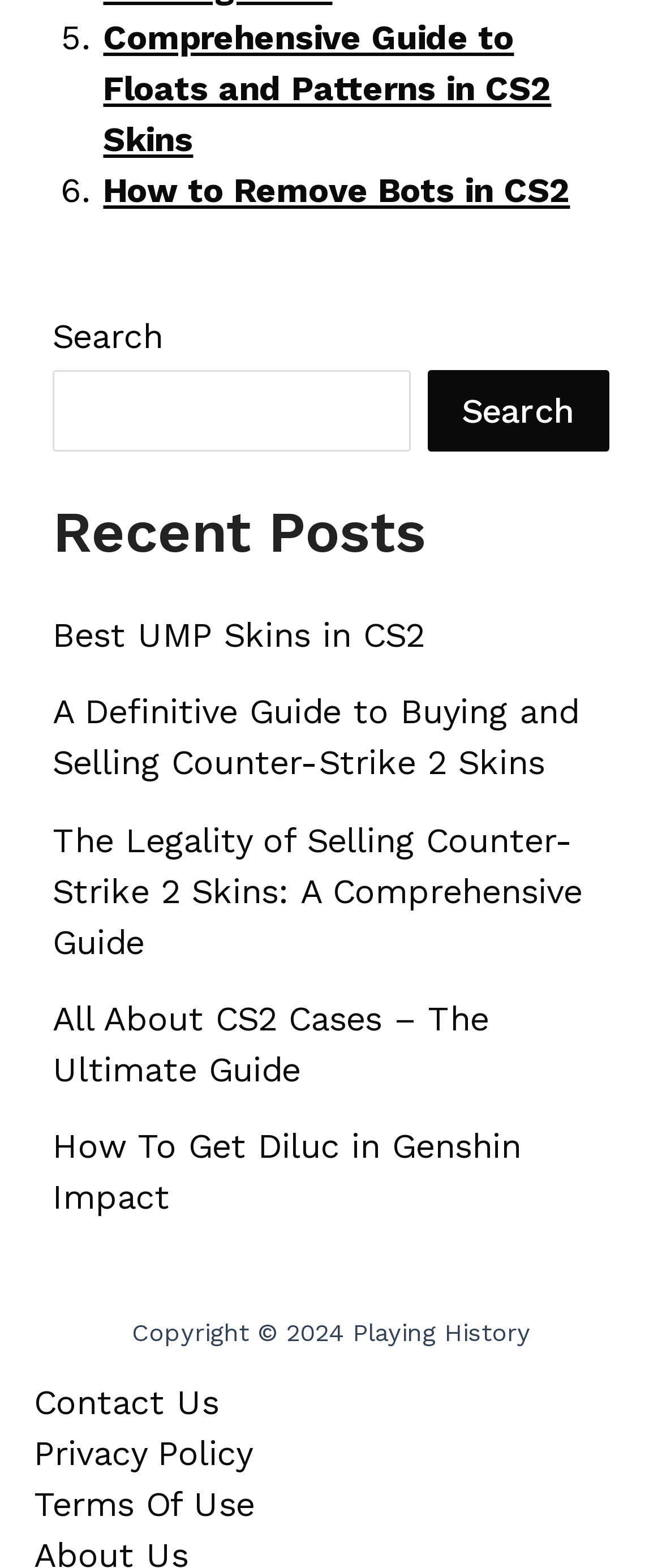Carefully examine the image and provide an in-depth answer to the question: What is the last link in the webpage?

I looked at the bottom of the webpage and found the last link, which is 'Terms Of Use', located below the 'Copyright © 2024 Playing History' text.